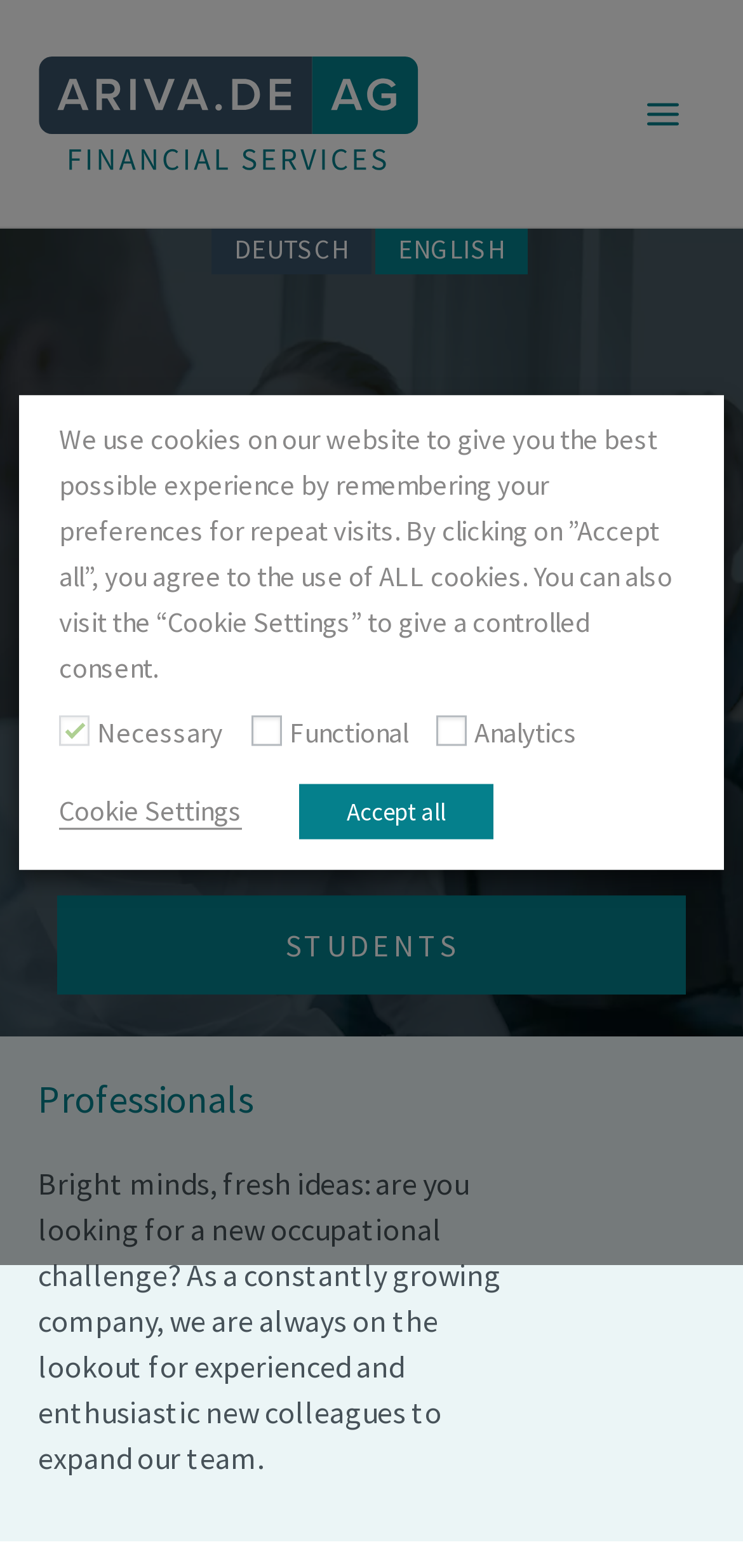What type of company is ARIVA?
Refer to the screenshot and answer in one word or phrase.

Financial Services